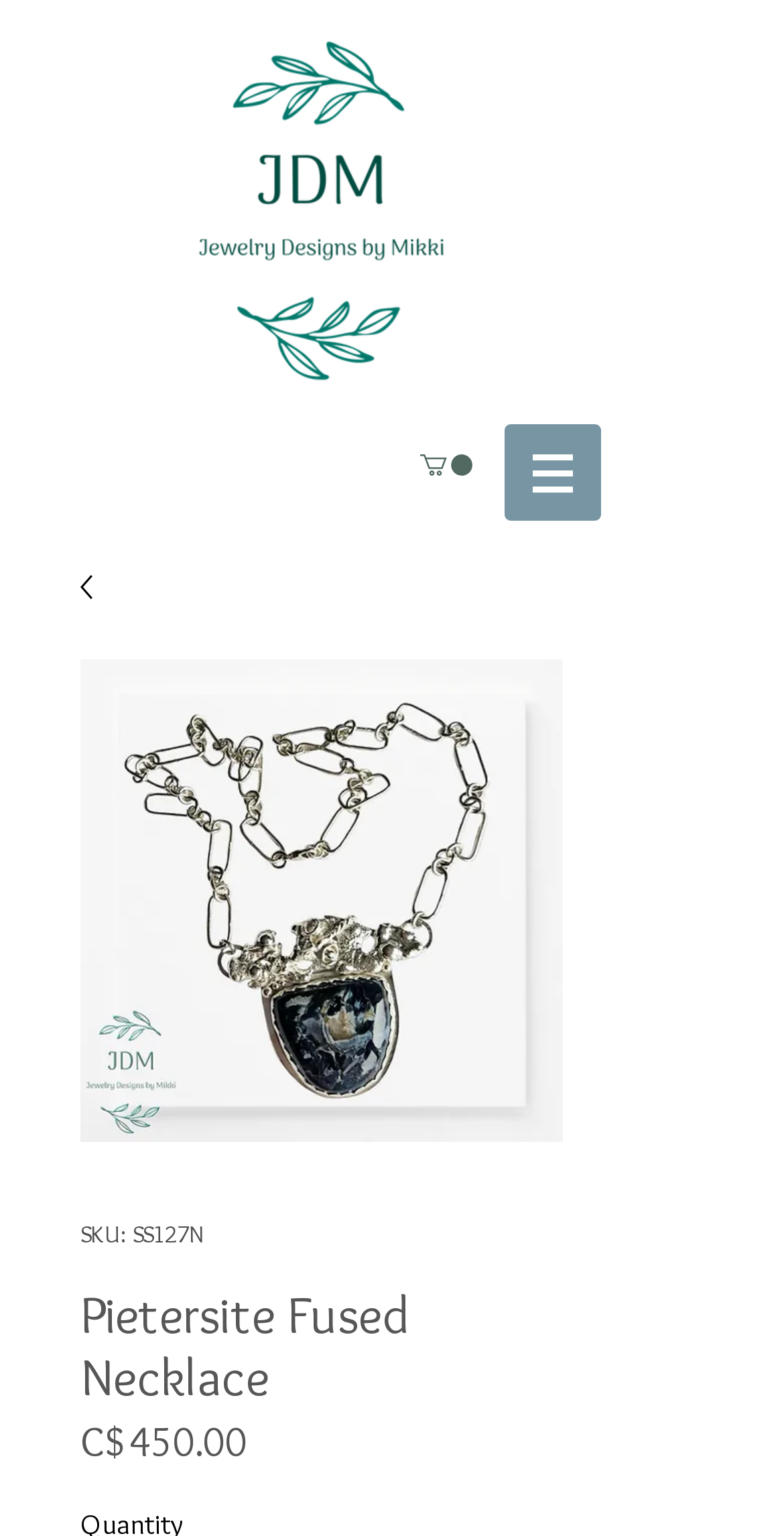Is the navigation menu expanded? Analyze the screenshot and reply with just one word or a short phrase.

False